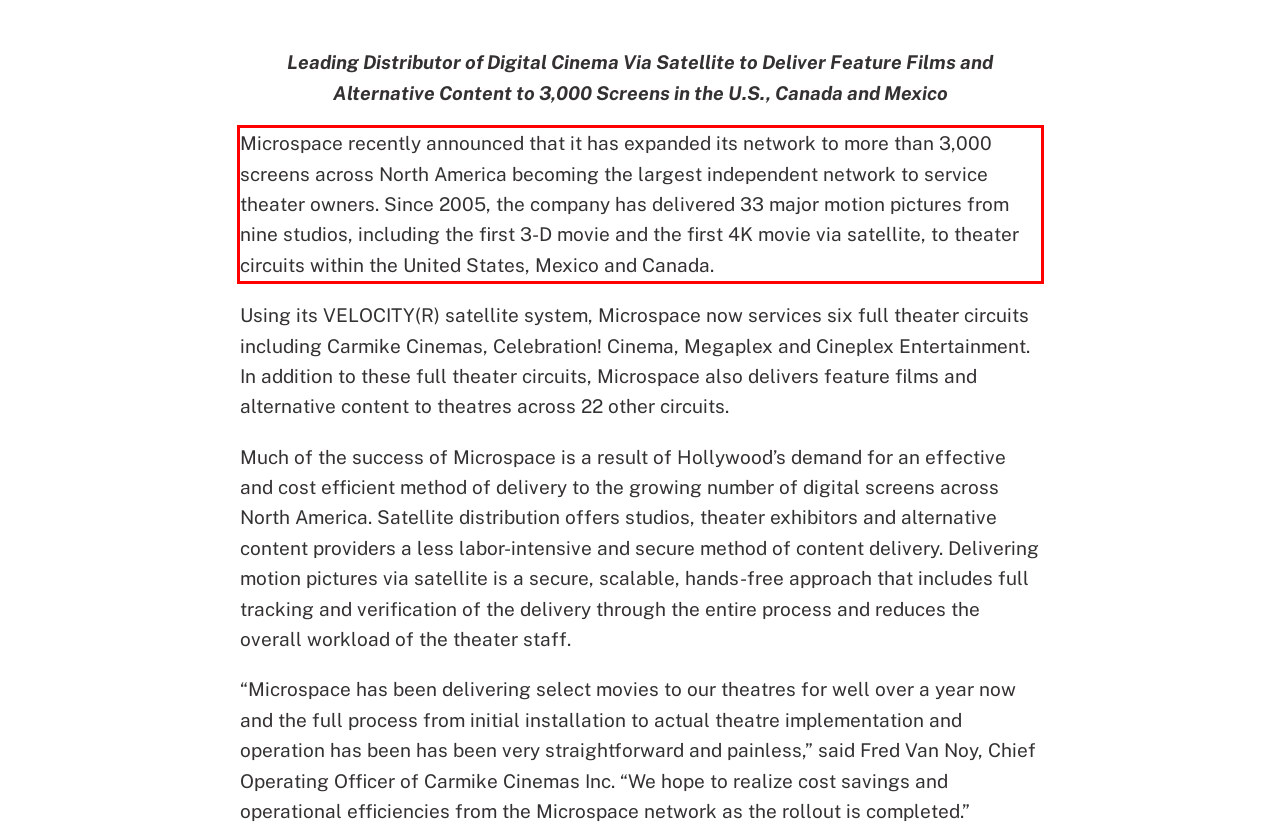Analyze the red bounding box in the provided webpage screenshot and generate the text content contained within.

Microspace recently announced that it has expanded its network to more than 3,000 screens across North America becoming the largest independent network to service theater owners. Since 2005, the company has delivered 33 major motion pictures from nine studios, including the first 3-D movie and the first 4K movie via satellite, to theater circuits within the United States, Mexico and Canada.